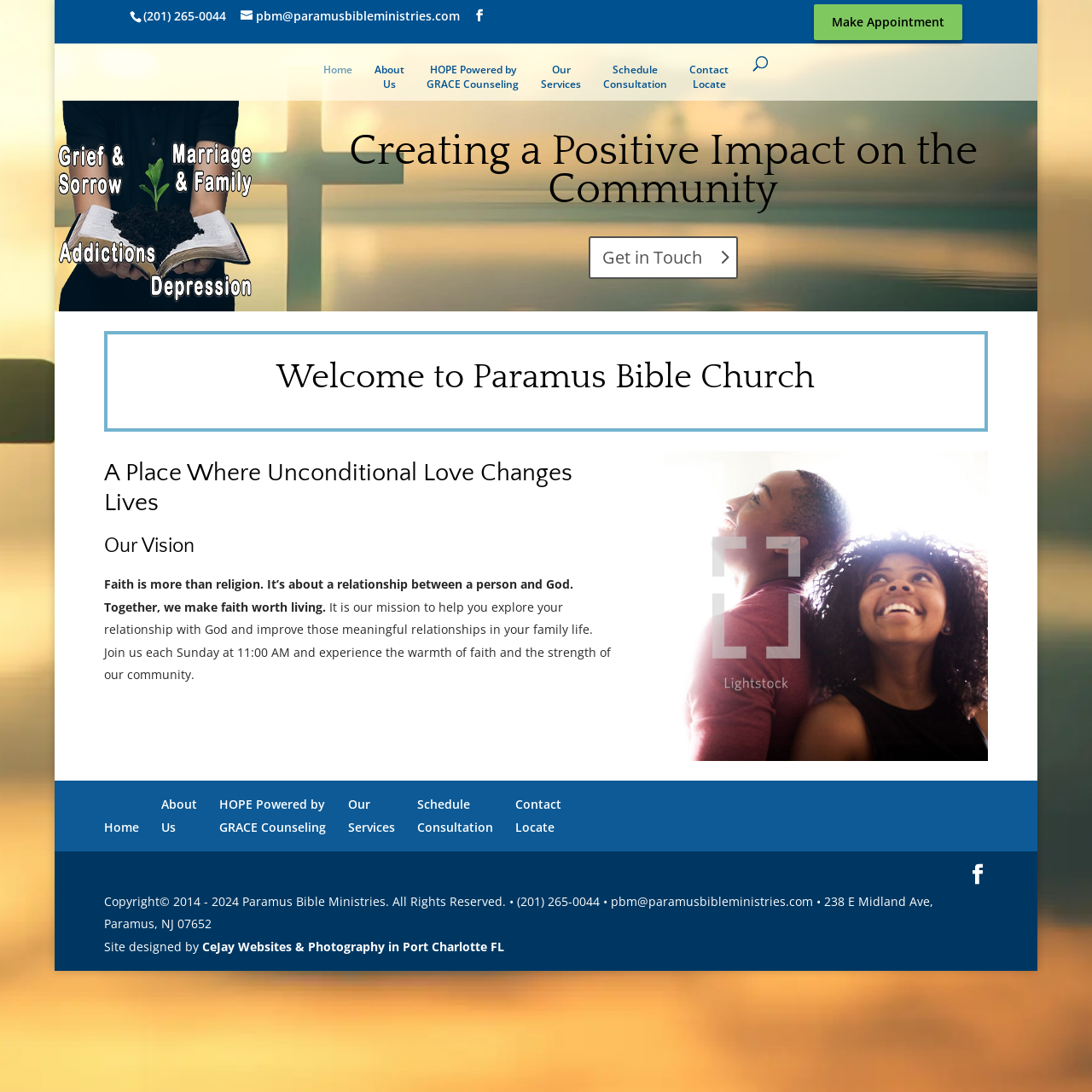What is the address of the ministry?
Please elaborate on the answer to the question with detailed information.

I found the address by looking at the bottom of the webpage, where it is displayed as a static text element in the copyright section.